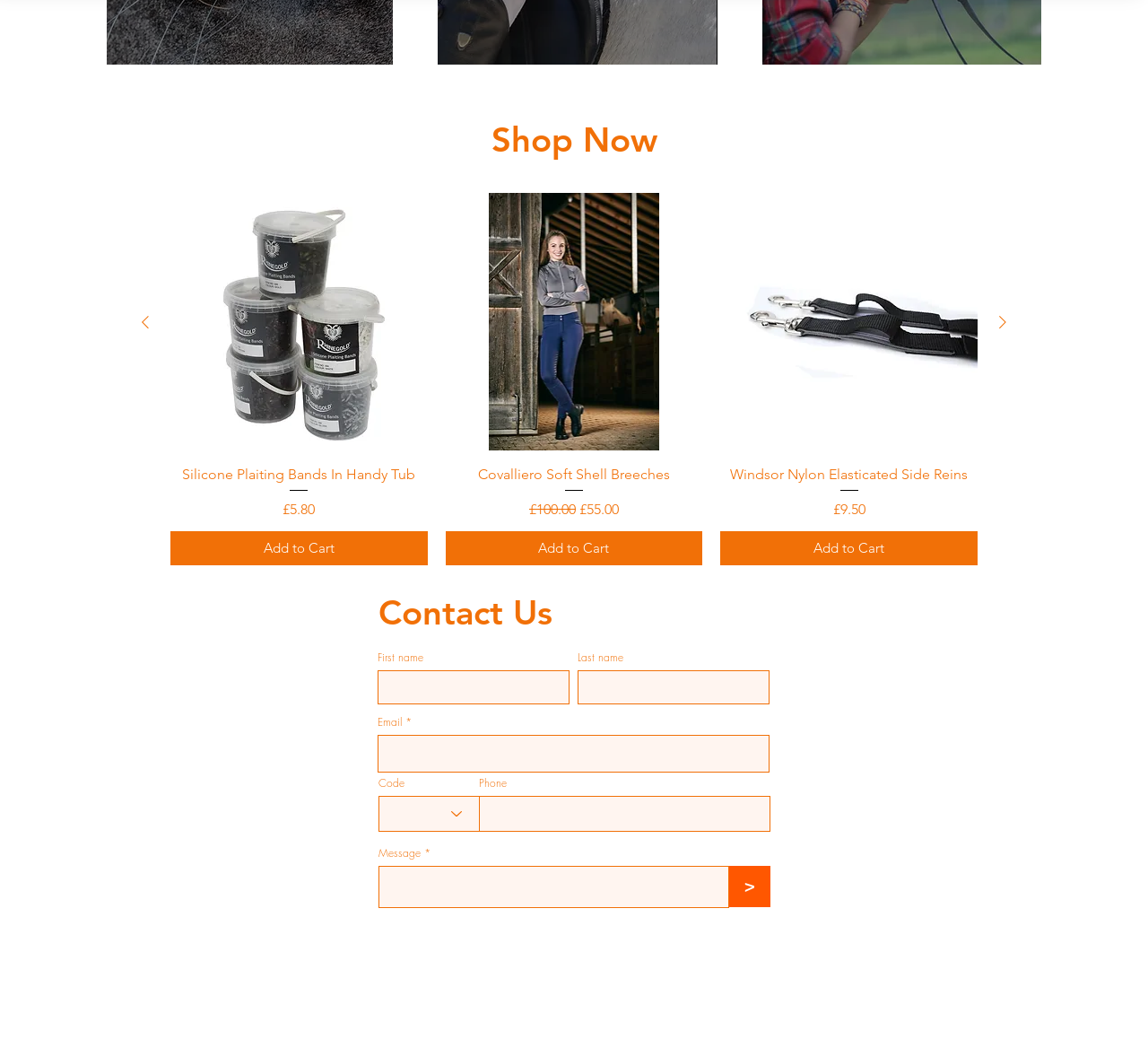What is the purpose of the contact form?
Based on the image content, provide your answer in one word or a short phrase.

To send a message